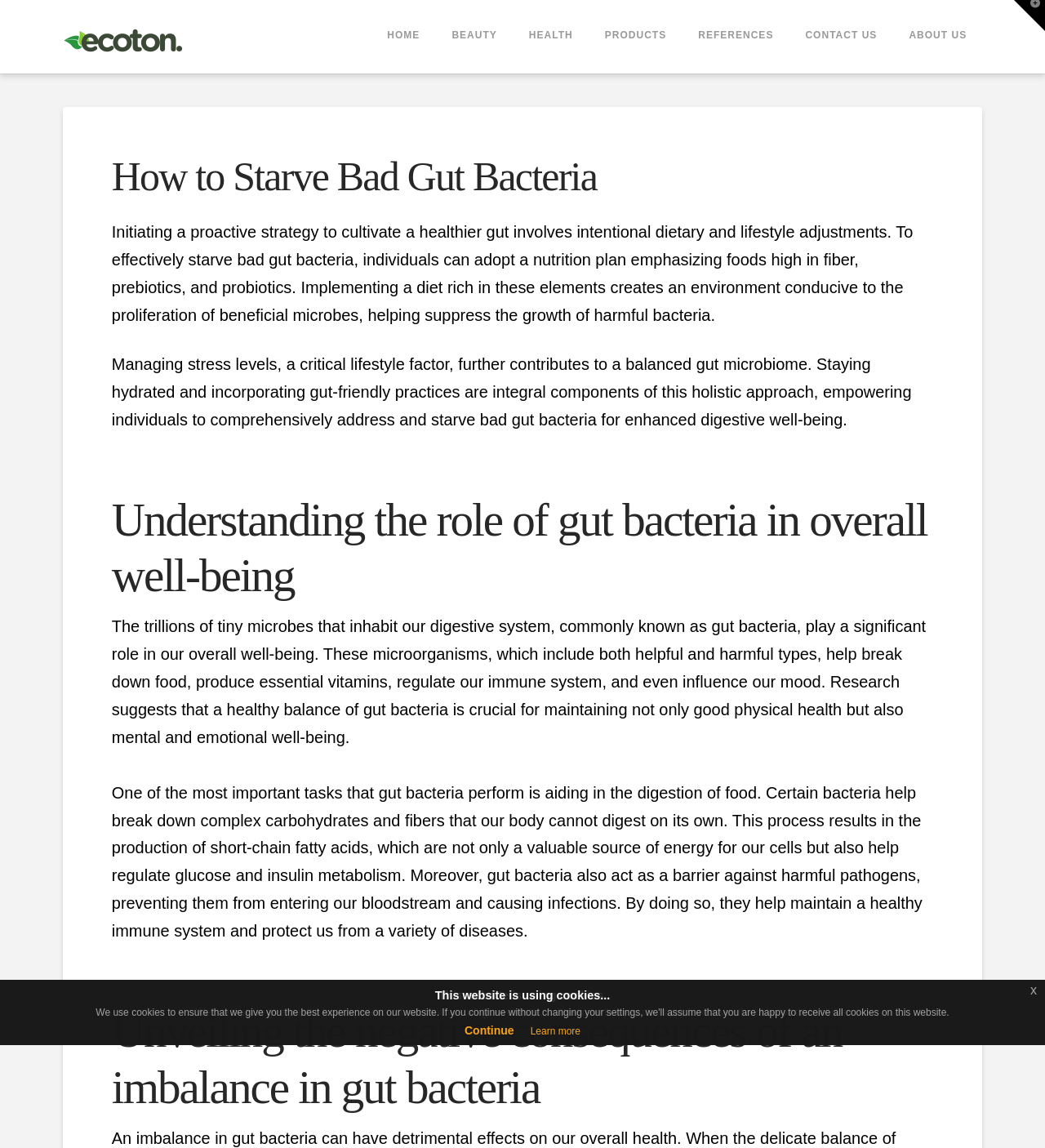Please determine the bounding box coordinates of the element's region to click in order to carry out the following instruction: "Click the ABOUT US link". The coordinates should be four float numbers between 0 and 1, i.e., [left, top, right, bottom].

[0.854, 0.0, 0.94, 0.064]